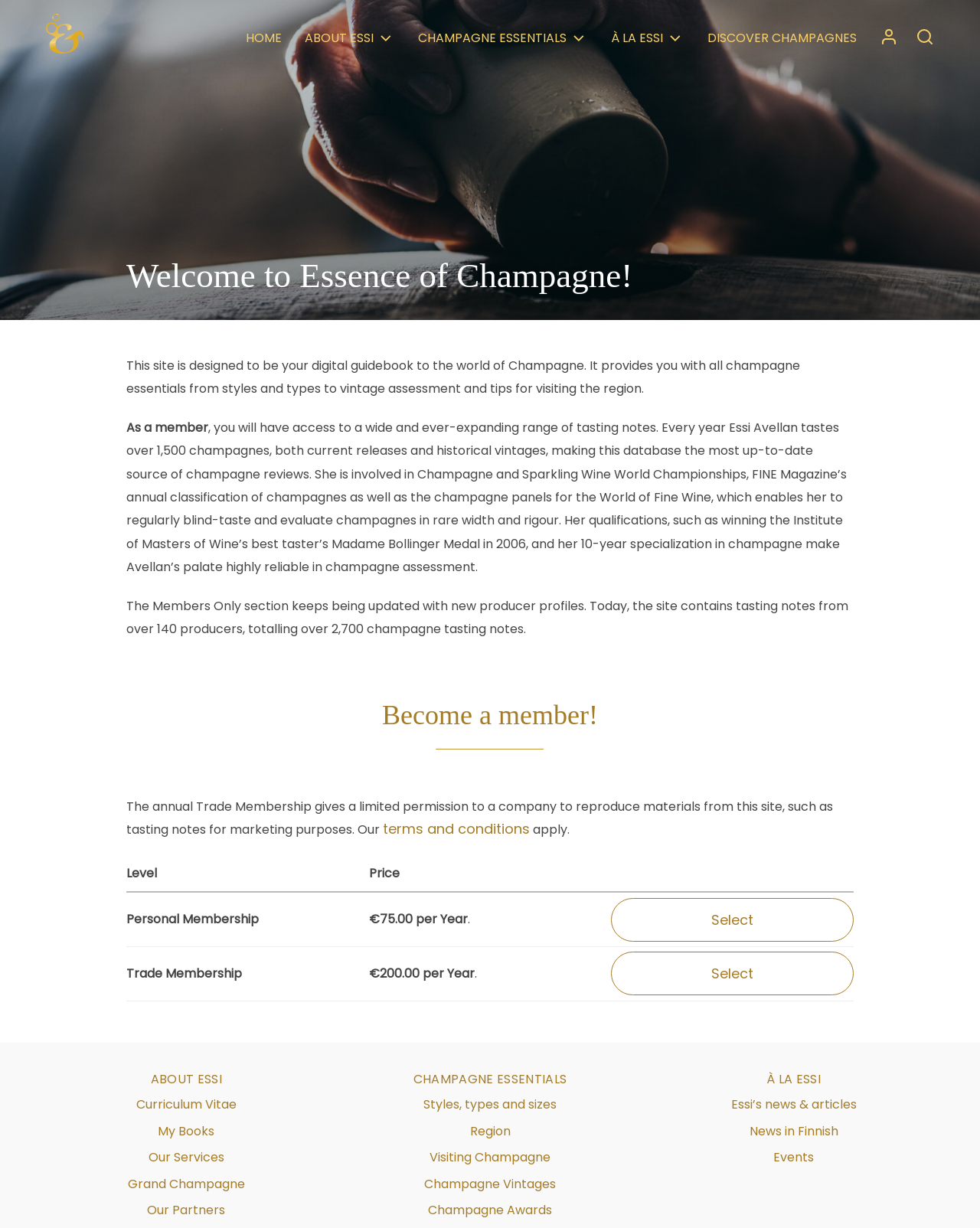Please examine the image and provide a detailed answer to the question: What is the name of the author?

The name of the author can be found in the top left corner of the webpage, where it says 'Welcome to Essence of Champagne! – Essi Avellan'. This is also confirmed by the image and link with the same name.